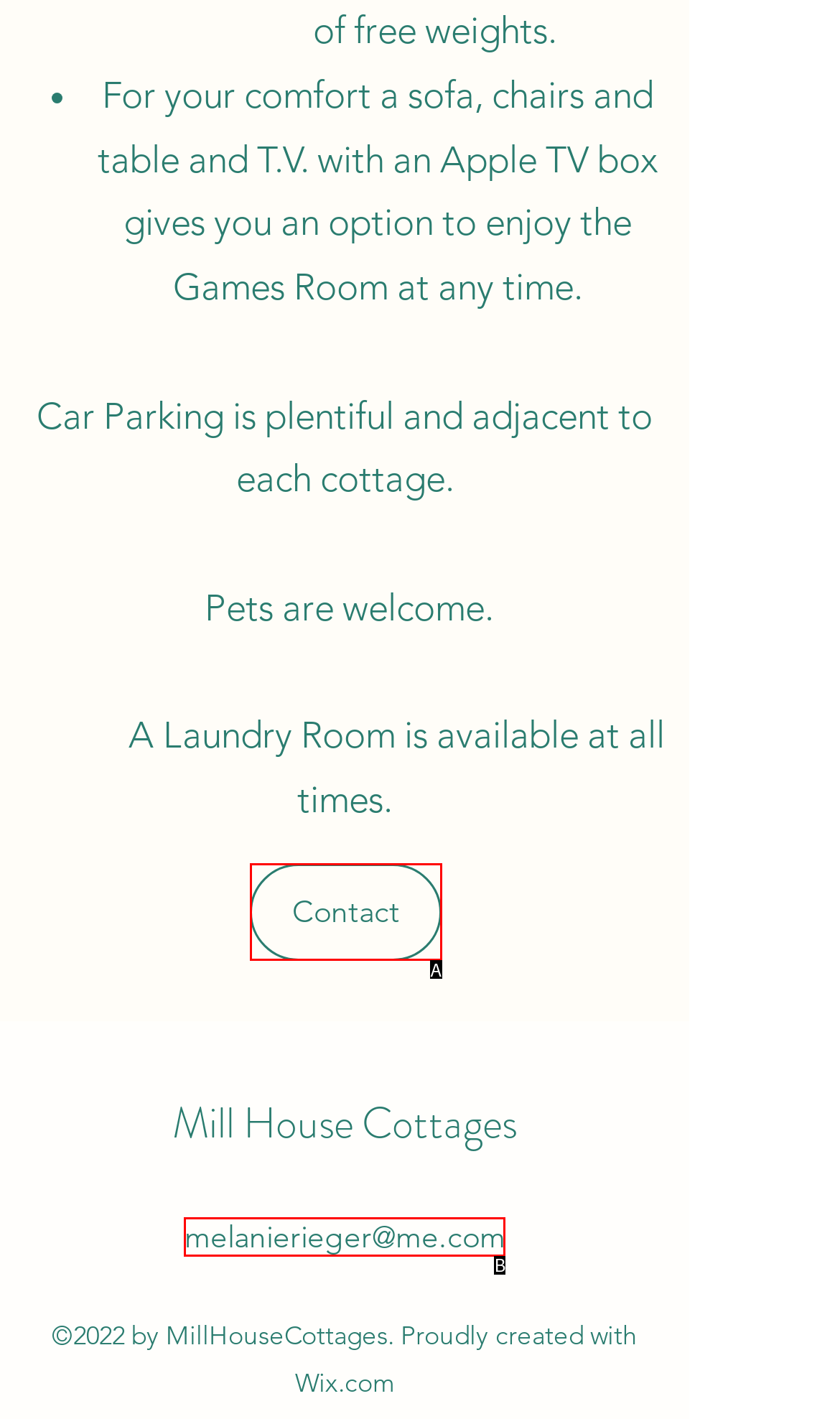Tell me the letter of the option that corresponds to the description: Contact
Answer using the letter from the given choices directly.

A